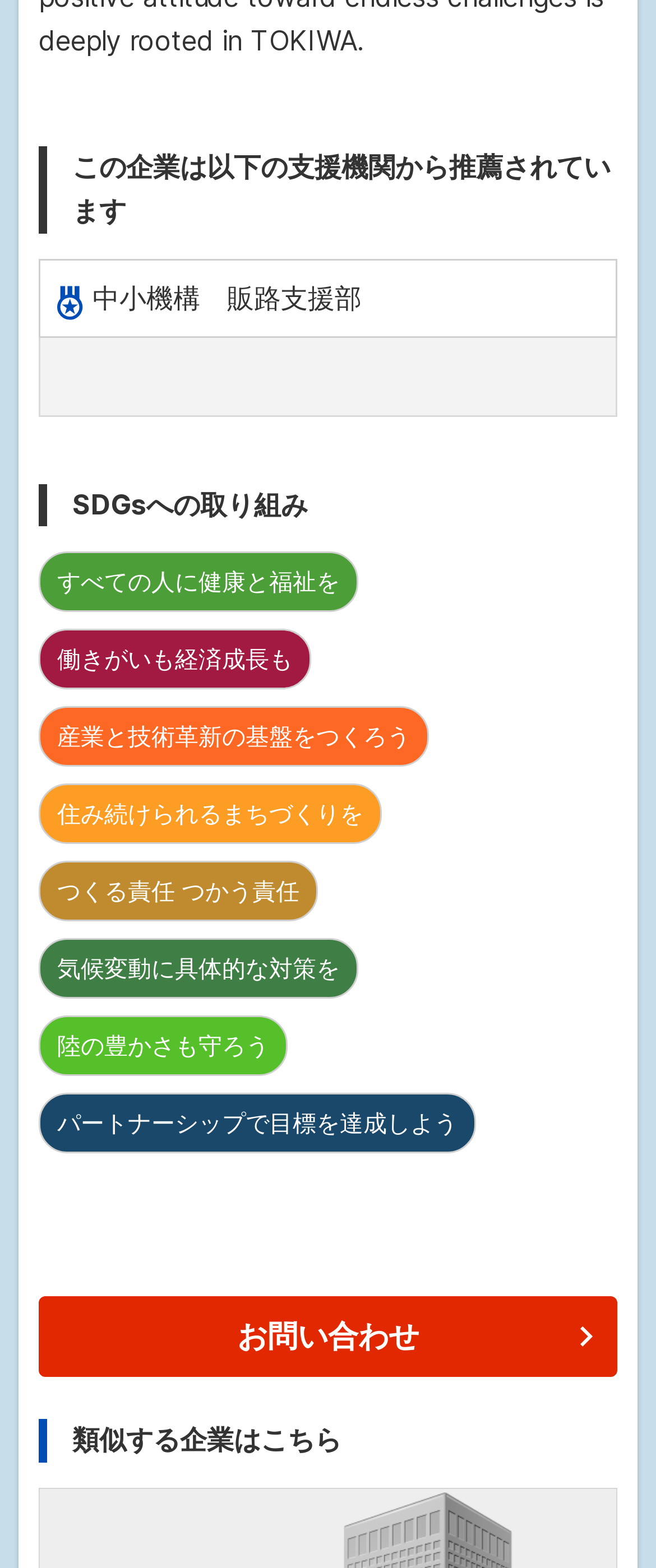Find the bounding box coordinates of the area that needs to be clicked in order to achieve the following instruction: "Contact us". The coordinates should be specified as four float numbers between 0 and 1, i.e., [left, top, right, bottom].

[0.059, 0.827, 0.941, 0.878]